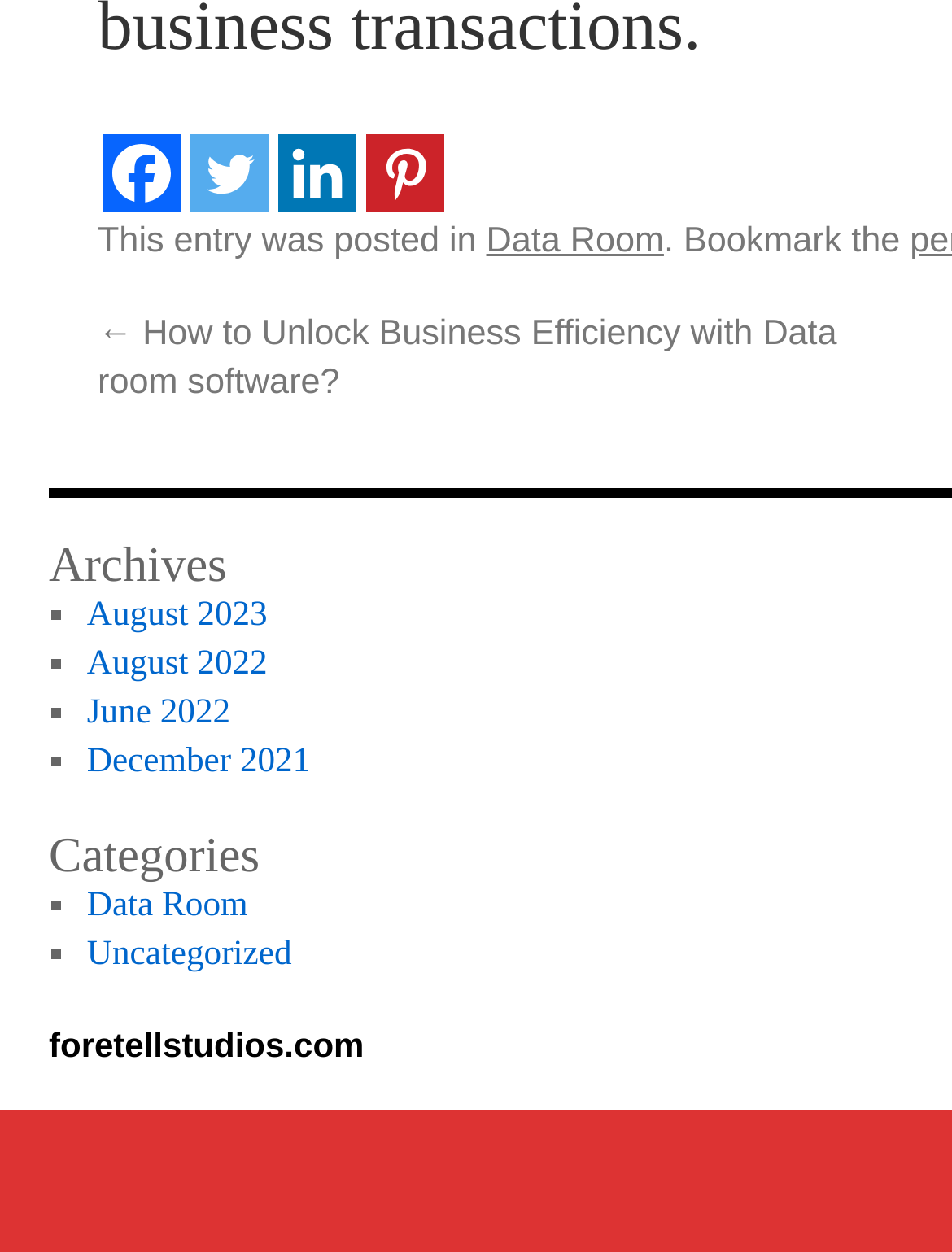What is the category of the latest article?
Based on the image content, provide your answer in one word or a short phrase.

Data Room